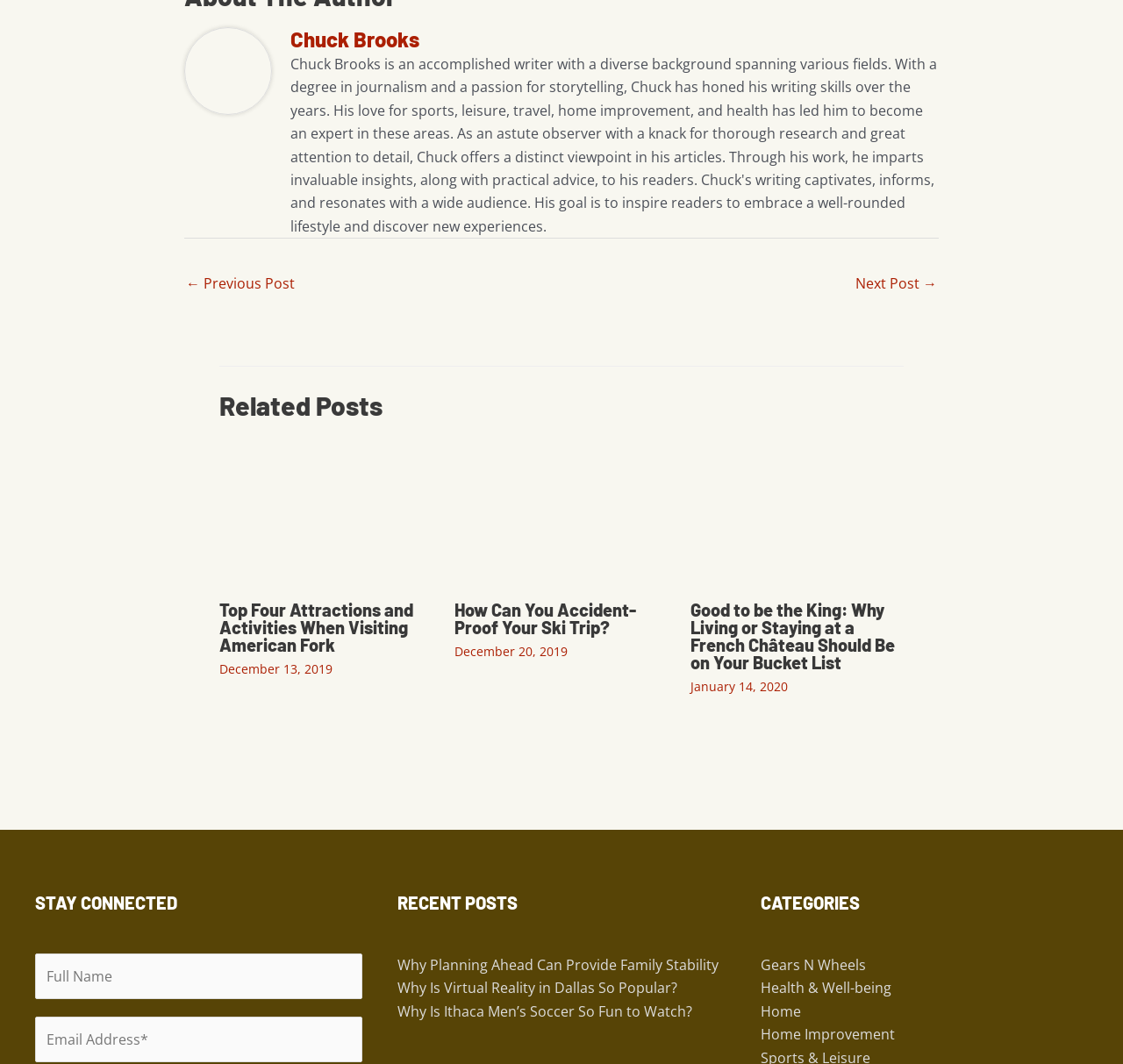Using the element description provided, determine the bounding box coordinates in the format (top-left x, top-left y, bottom-right x, bottom-right y). Ensure that all values are floating point numbers between 0 and 1. Element description: Home

[0.677, 0.941, 0.713, 0.959]